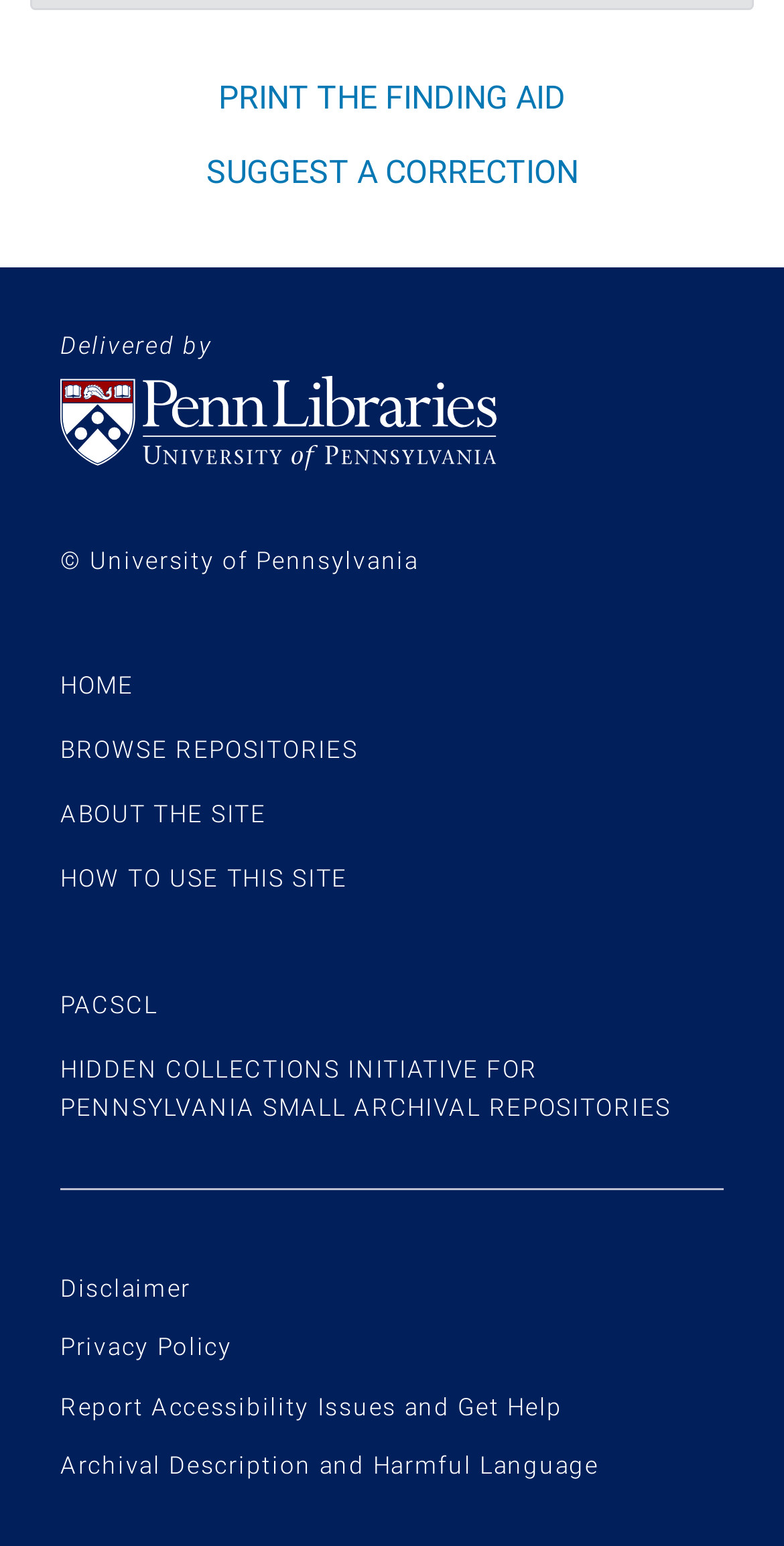Identify the bounding box for the element characterized by the following description: "parent_node: Delivered by".

[0.077, 0.244, 0.923, 0.304]